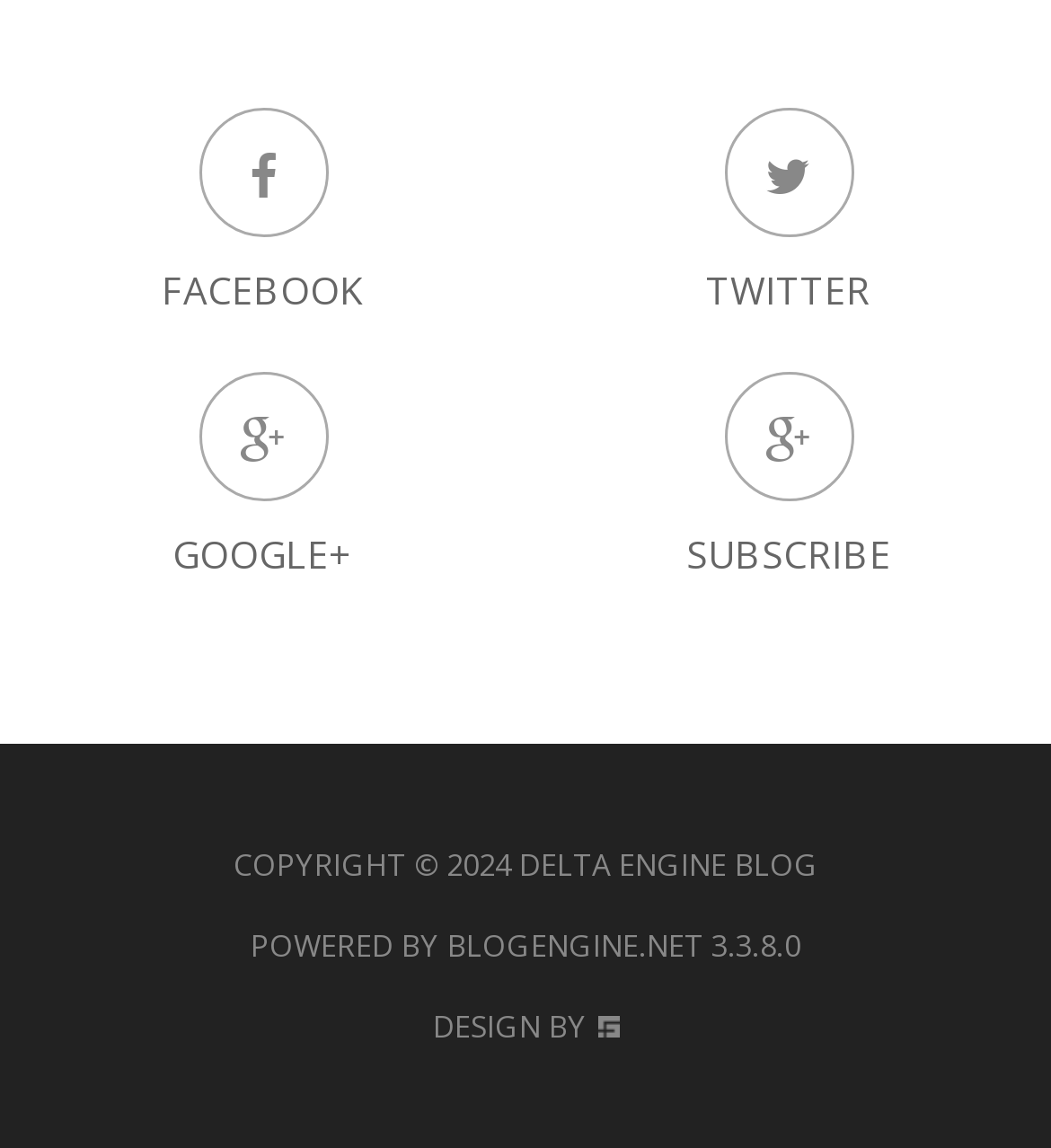Extract the bounding box of the UI element described as: "Delta Engine Blog".

[0.494, 0.734, 0.778, 0.769]